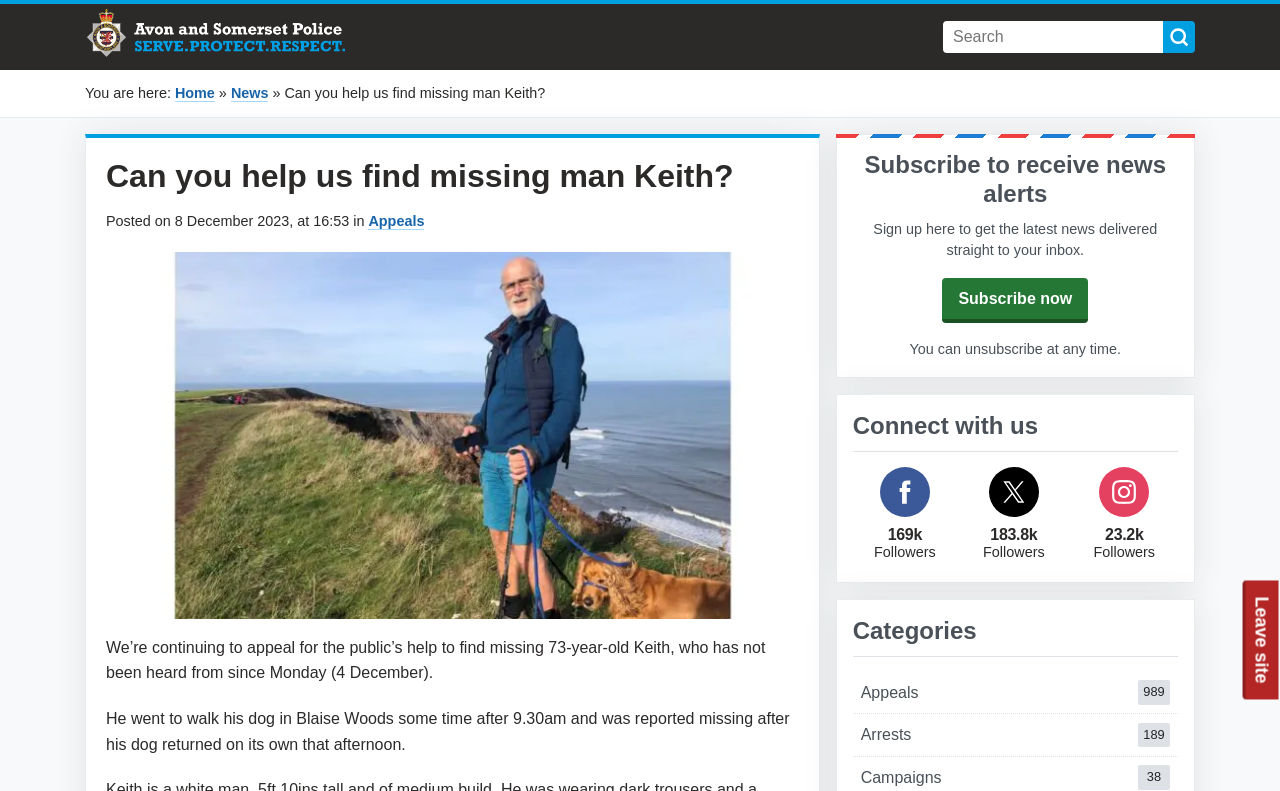Please identify the coordinates of the bounding box that should be clicked to fulfill this instruction: "Search".

None